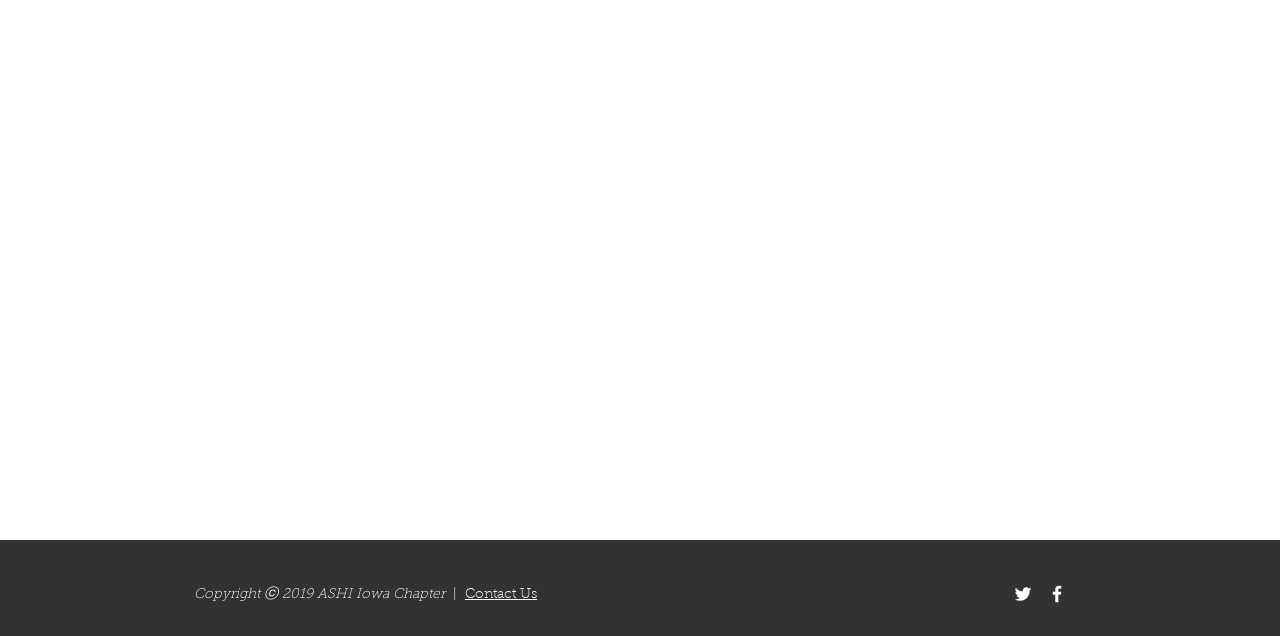How many social media icons are present?
Answer briefly with a single word or phrase based on the image.

2